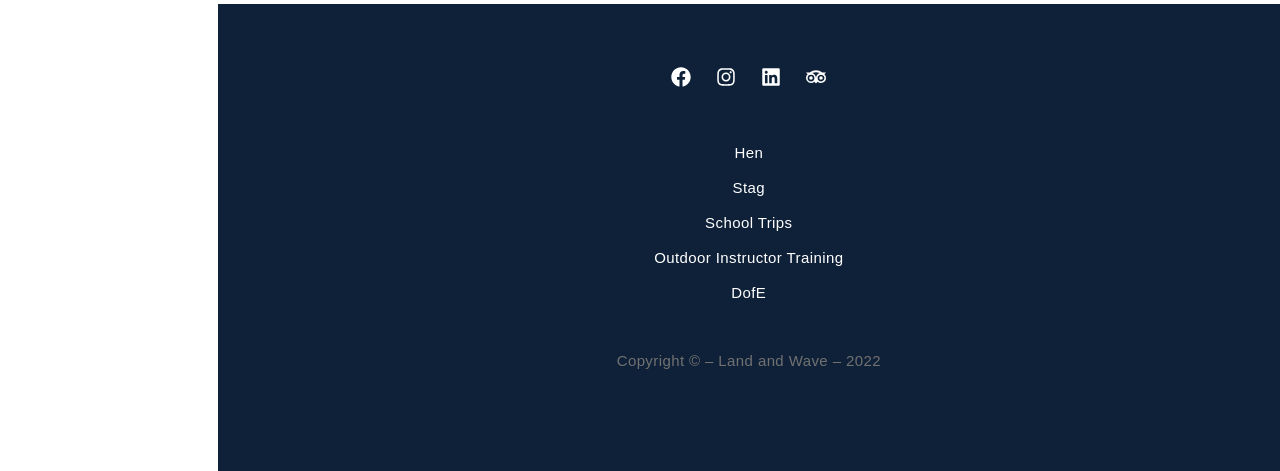Please locate the bounding box coordinates of the element's region that needs to be clicked to follow the instruction: "view School Trips". The bounding box coordinates should be provided as four float numbers between 0 and 1, i.e., [left, top, right, bottom].

[0.211, 0.446, 0.958, 0.499]